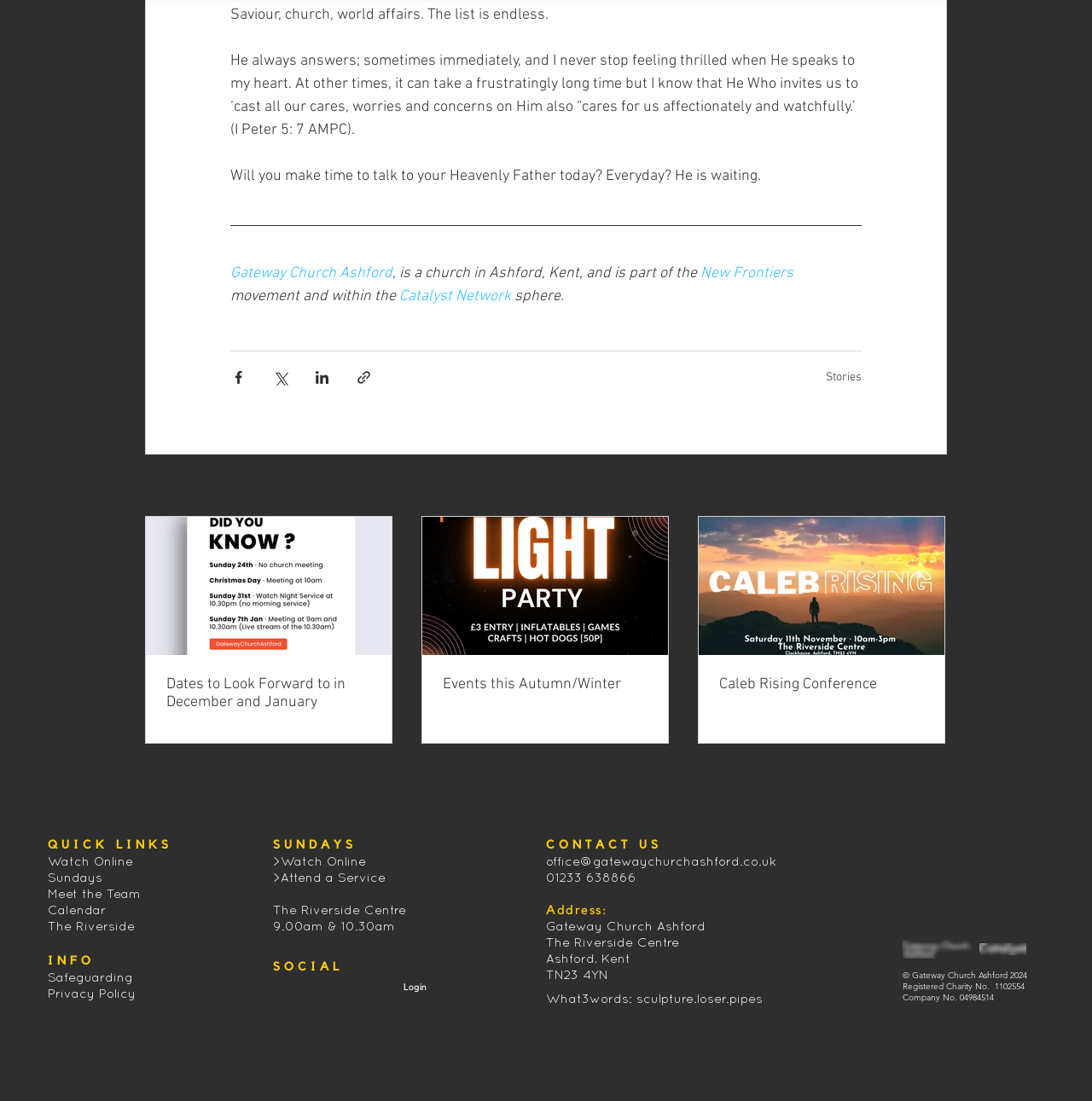Please identify the bounding box coordinates of the clickable element to fulfill the following instruction: "Read the story 'Dates to Look Forward to in December and January'". The coordinates should be four float numbers between 0 and 1, i.e., [left, top, right, bottom].

[0.152, 0.614, 0.34, 0.646]